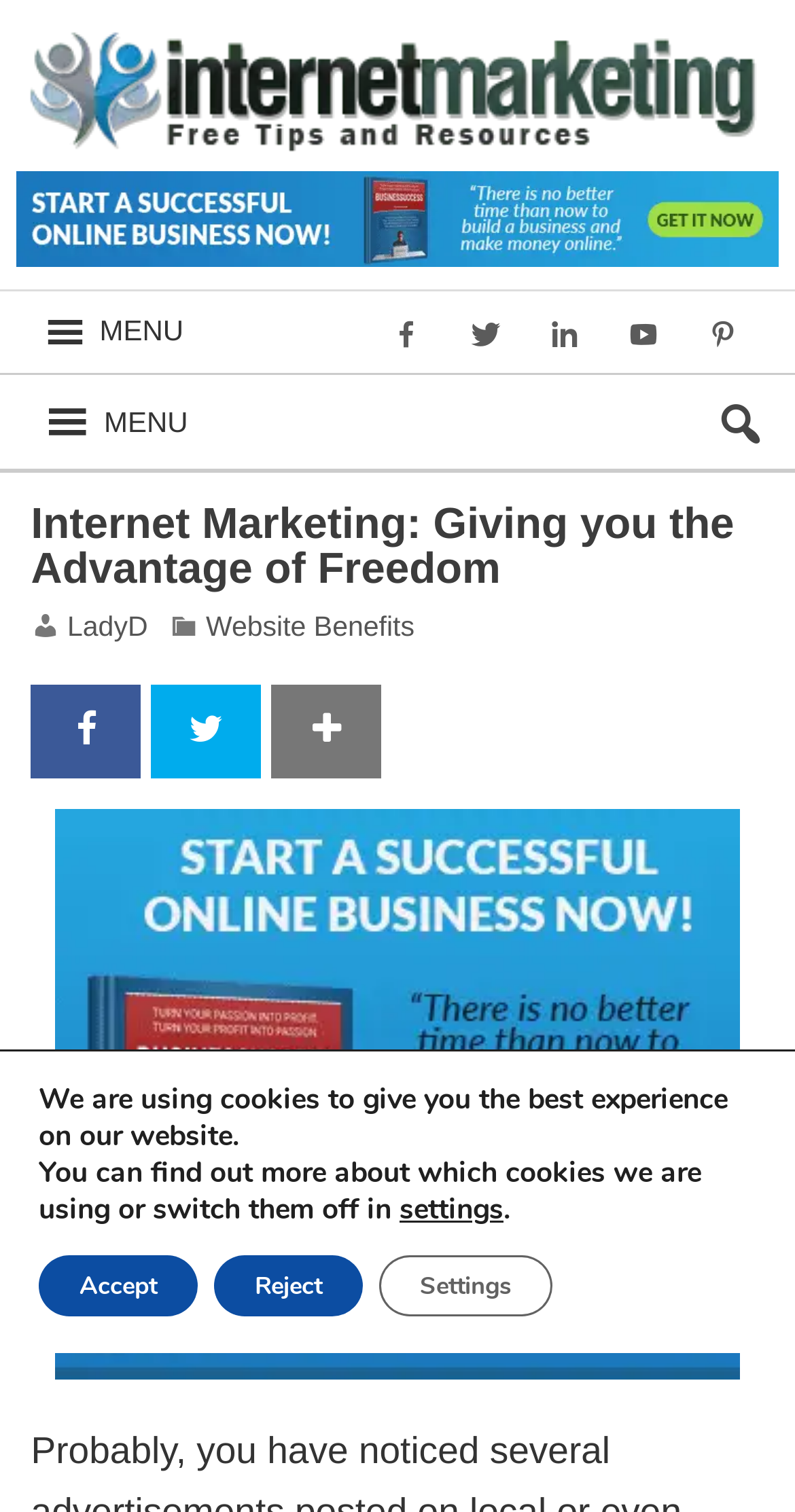Show me the bounding box coordinates of the clickable region to achieve the task as per the instruction: "Click the LadyD link".

[0.085, 0.405, 0.186, 0.425]